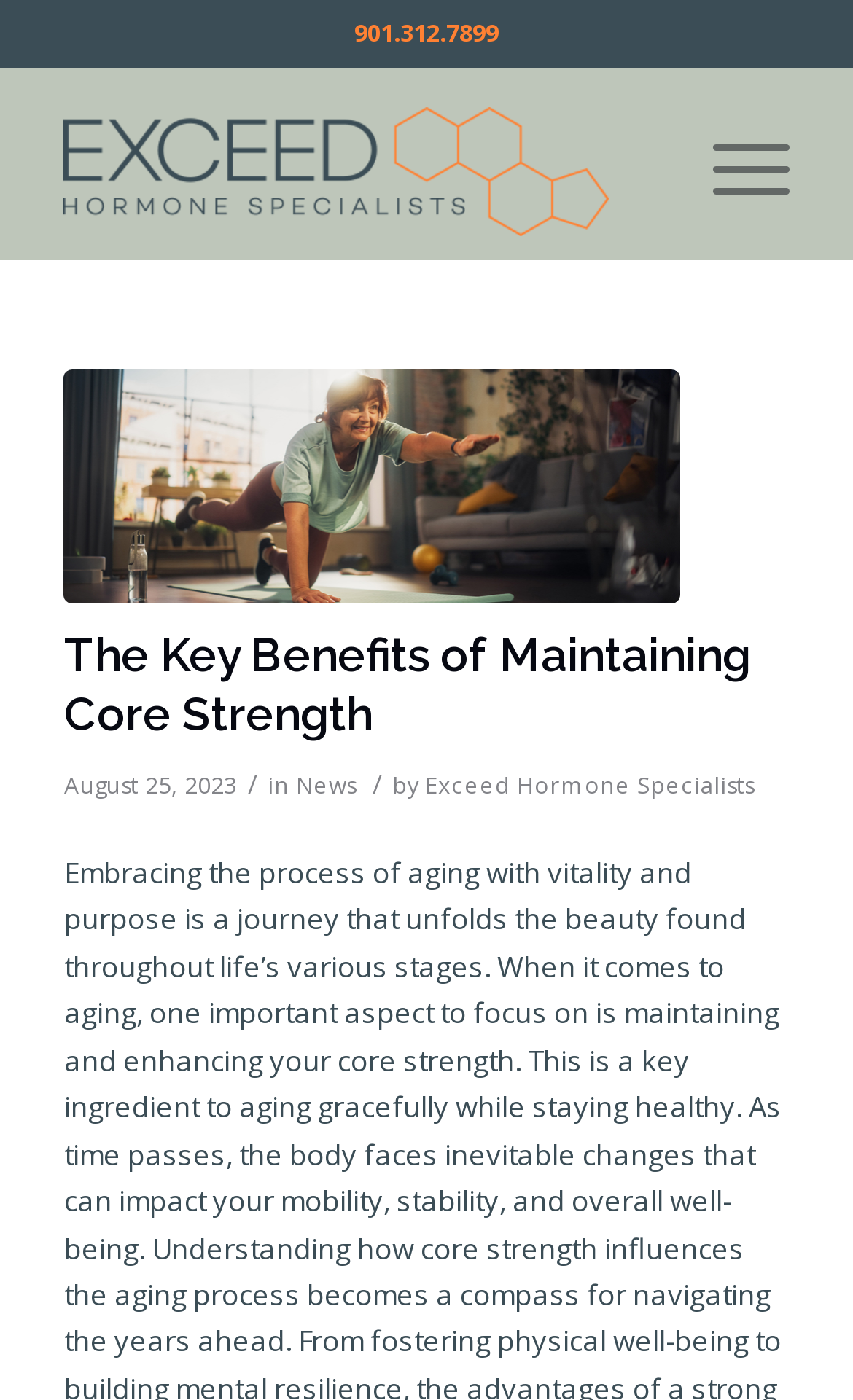Given the element description News, identify the bounding box coordinates for the UI element on the webpage screenshot. The format should be (top-left x, top-left y, bottom-right x, bottom-right y), with values between 0 and 1.

[0.347, 0.549, 0.416, 0.571]